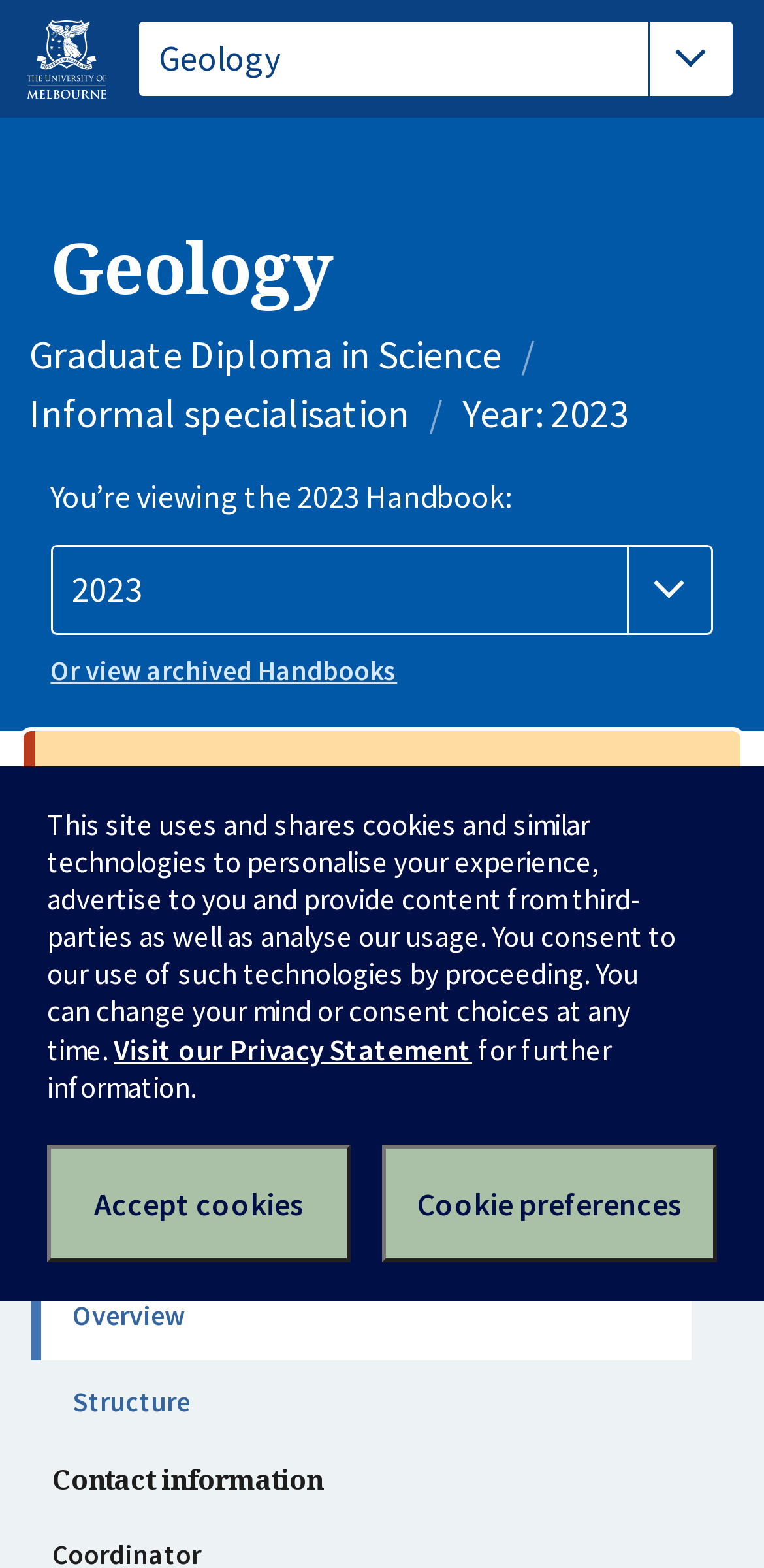Please specify the bounding box coordinates of the area that should be clicked to accomplish the following instruction: "go back to course". The coordinates should consist of four float numbers between 0 and 1, i.e., [left, top, right, bottom].

[0.12, 0.628, 0.356, 0.65]